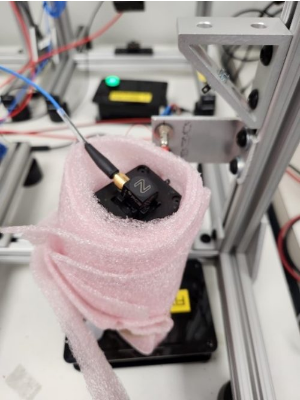What is the material of the platform?
Provide a thorough and detailed answer to the question.

The motor is positioned on a black platform, which is likely made of a material that provides a stable and controlled environment for the vibration test setup.